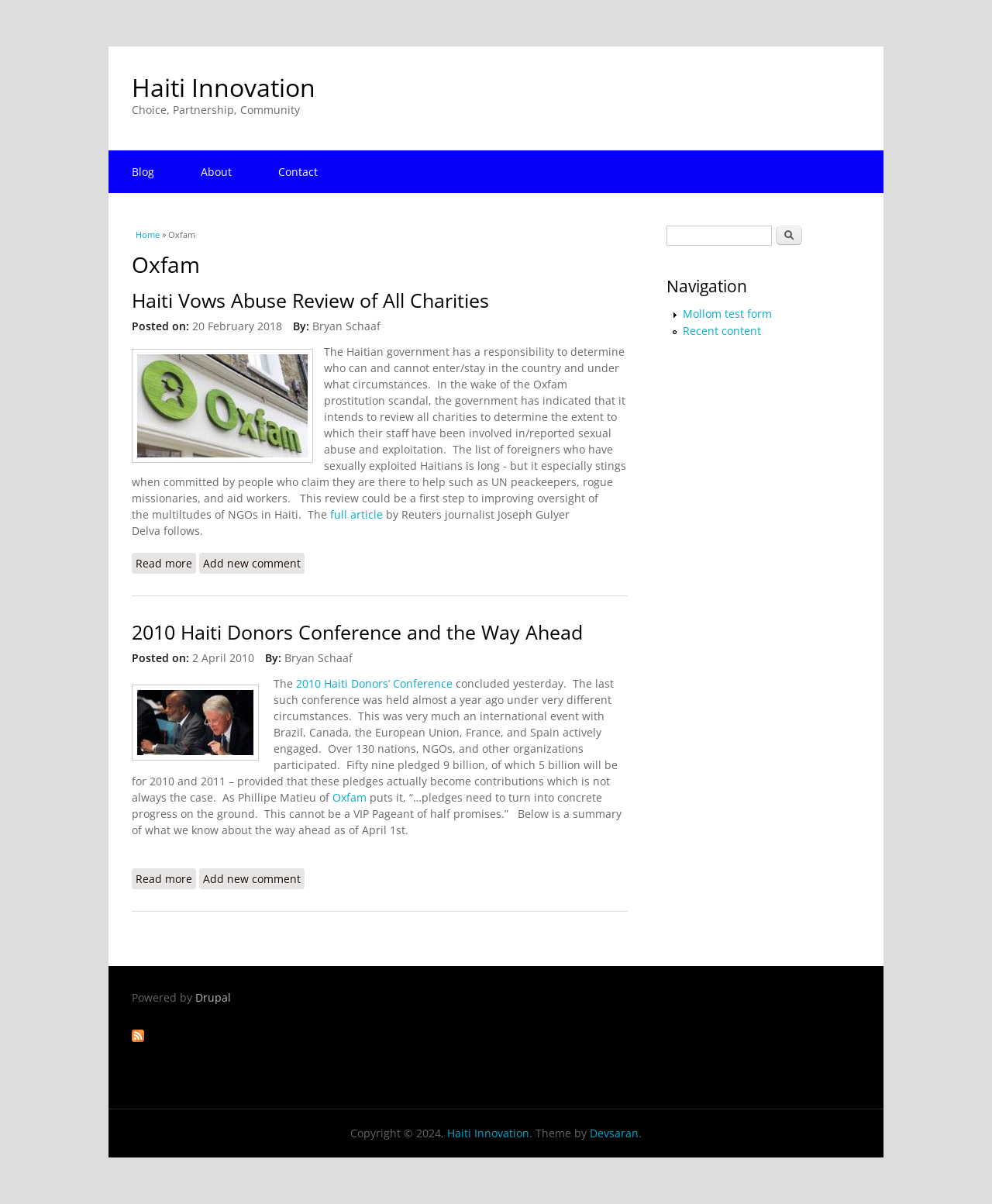Locate the UI element described by Mollom test form in the provided webpage screenshot. Return the bounding box coordinates in the format (top-left x, top-left y, bottom-right x, bottom-right y), ensuring all values are between 0 and 1.

[0.688, 0.254, 0.778, 0.267]